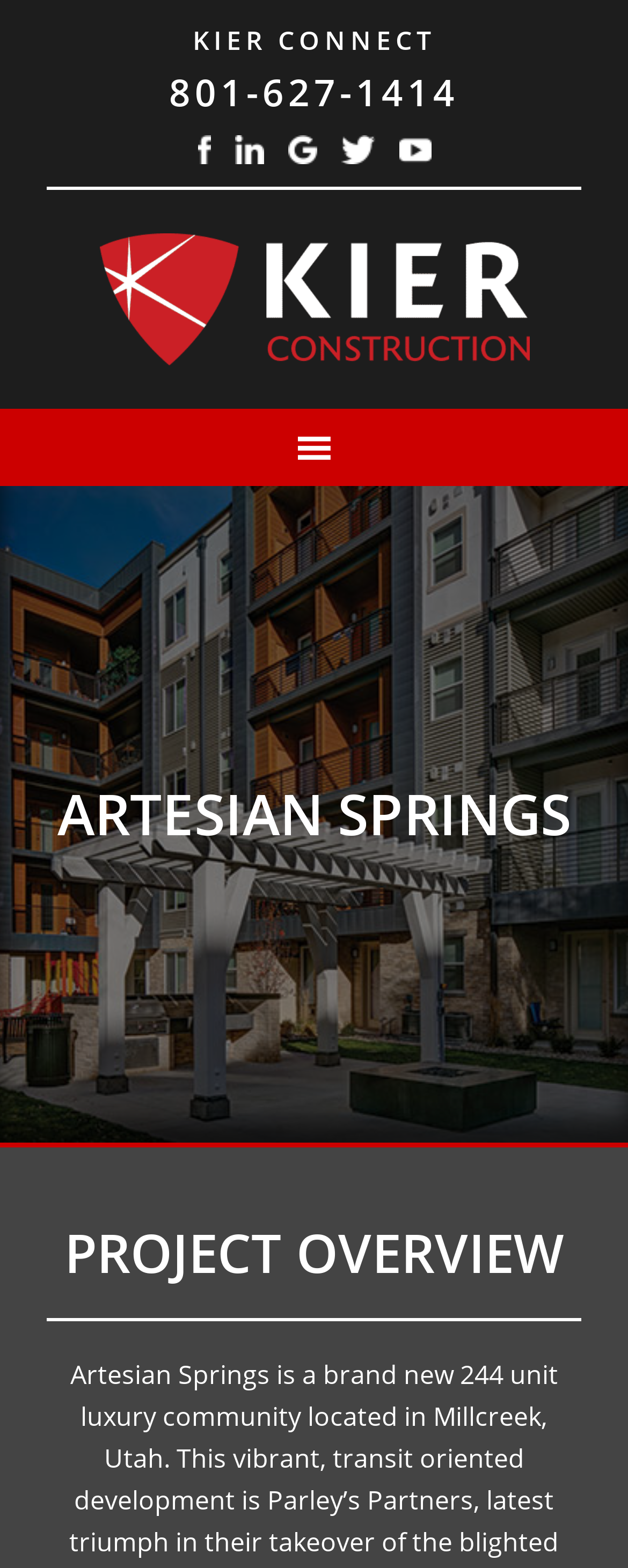What is the project name?
Please describe in detail the information shown in the image to answer the question.

The project name 'Artesian Springs' can be found in the heading at the top of the webpage, and it is also the title of the webpage as indicated by the meta description.